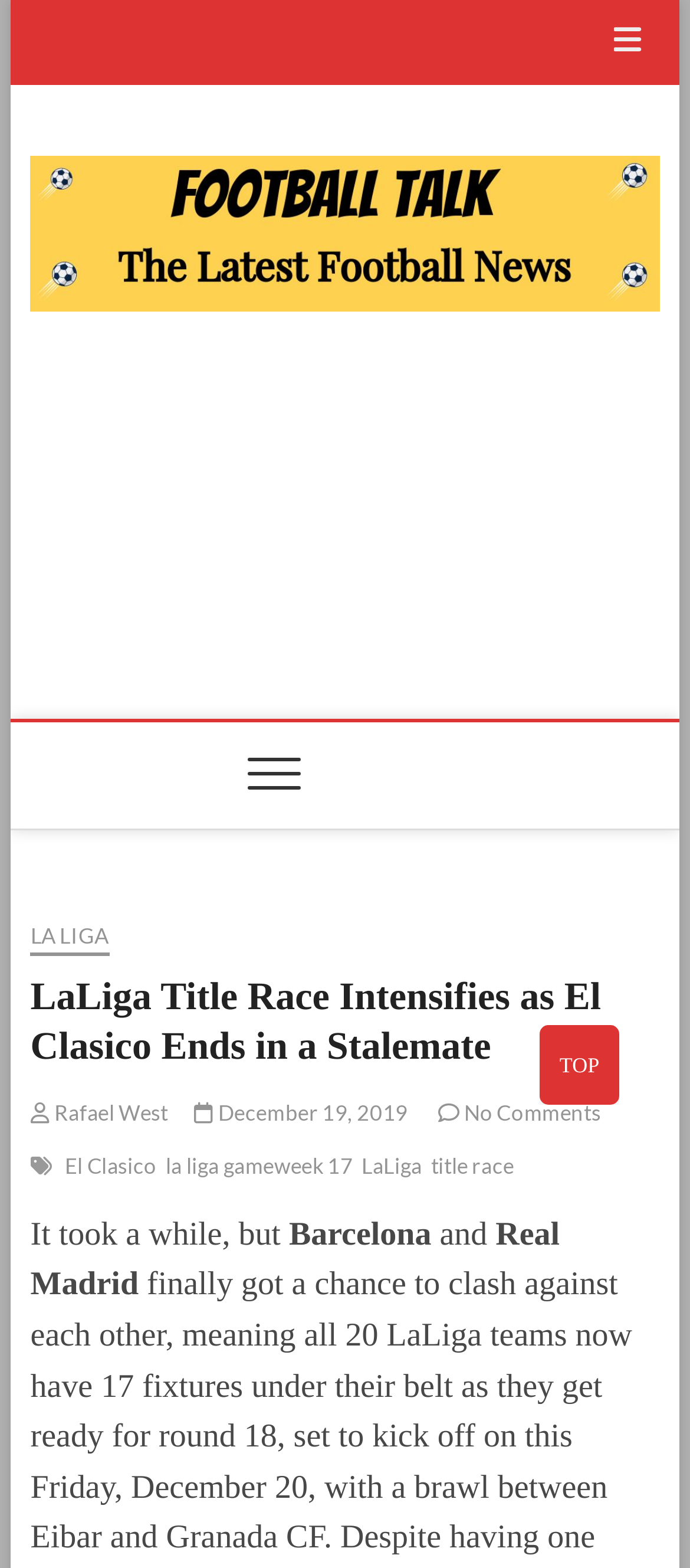Determine the bounding box coordinates for the HTML element described here: "American Pride".

None